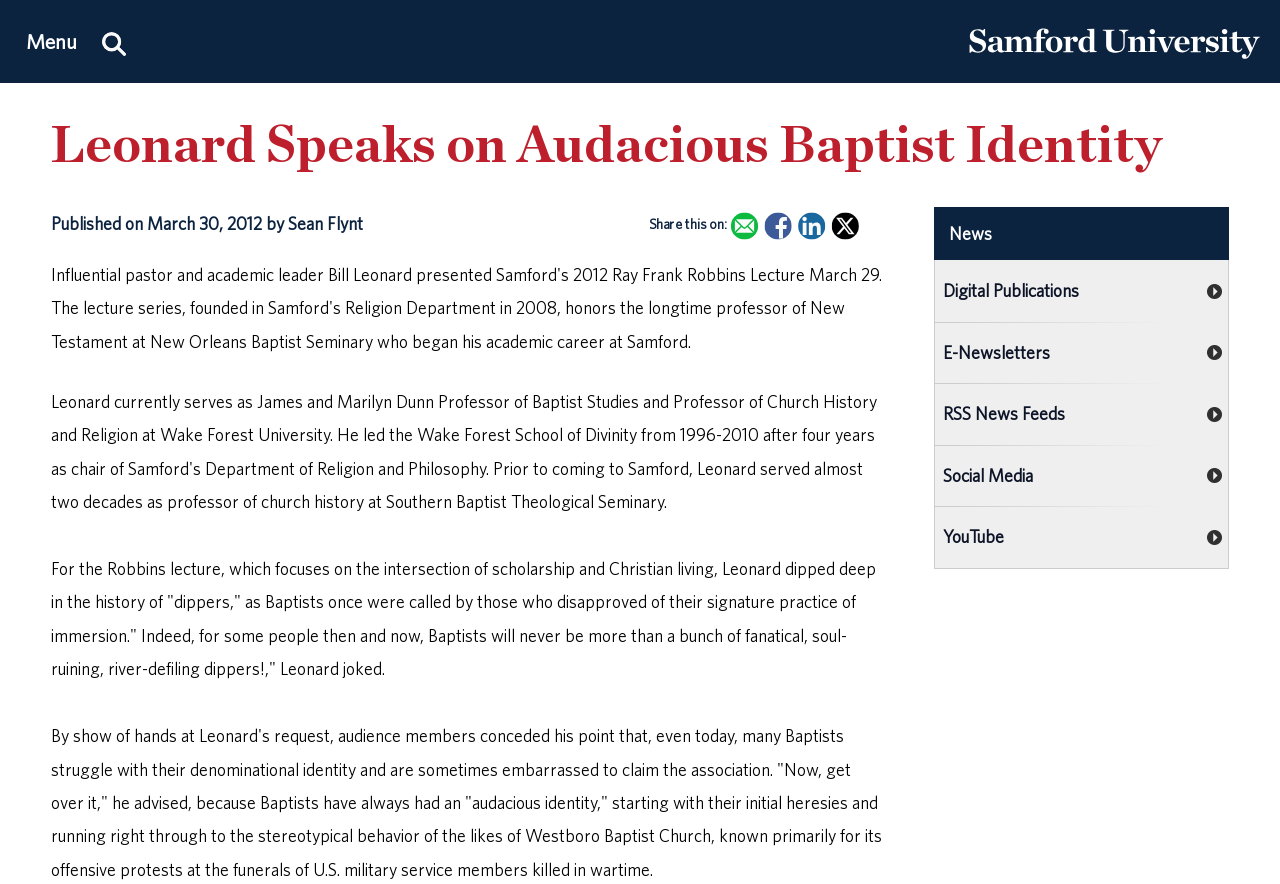Can you extract the headline from the webpage for me?

Leonard Speaks on Audacious Baptist Identity